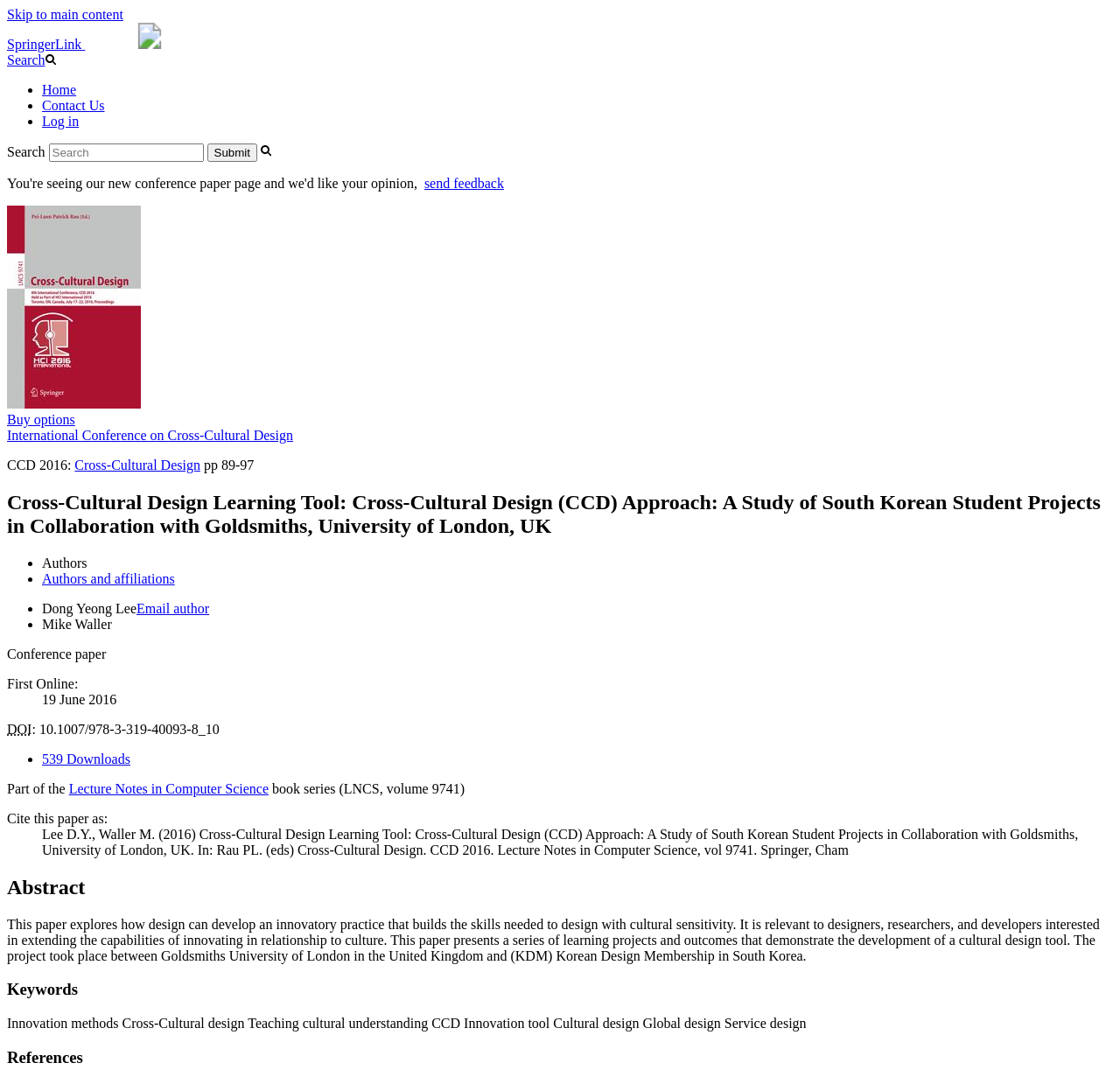Identify the bounding box coordinates for the element that needs to be clicked to fulfill this instruction: "View beagle pups for sale". Provide the coordinates in the format of four float numbers between 0 and 1: [left, top, right, bottom].

None